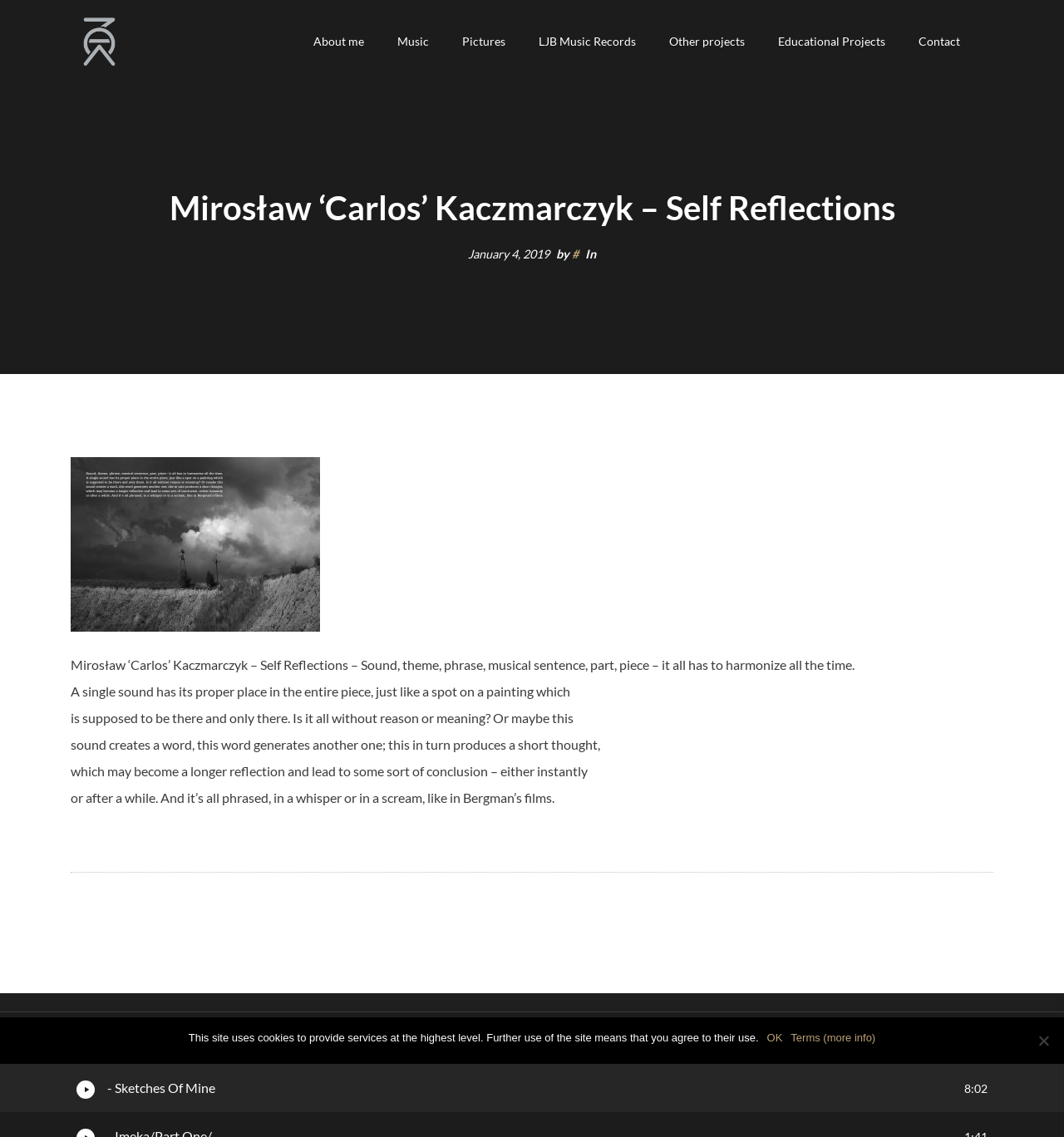Answer the question in a single word or phrase:
What is the copyright year mentioned at the bottom of the webpage?

2024